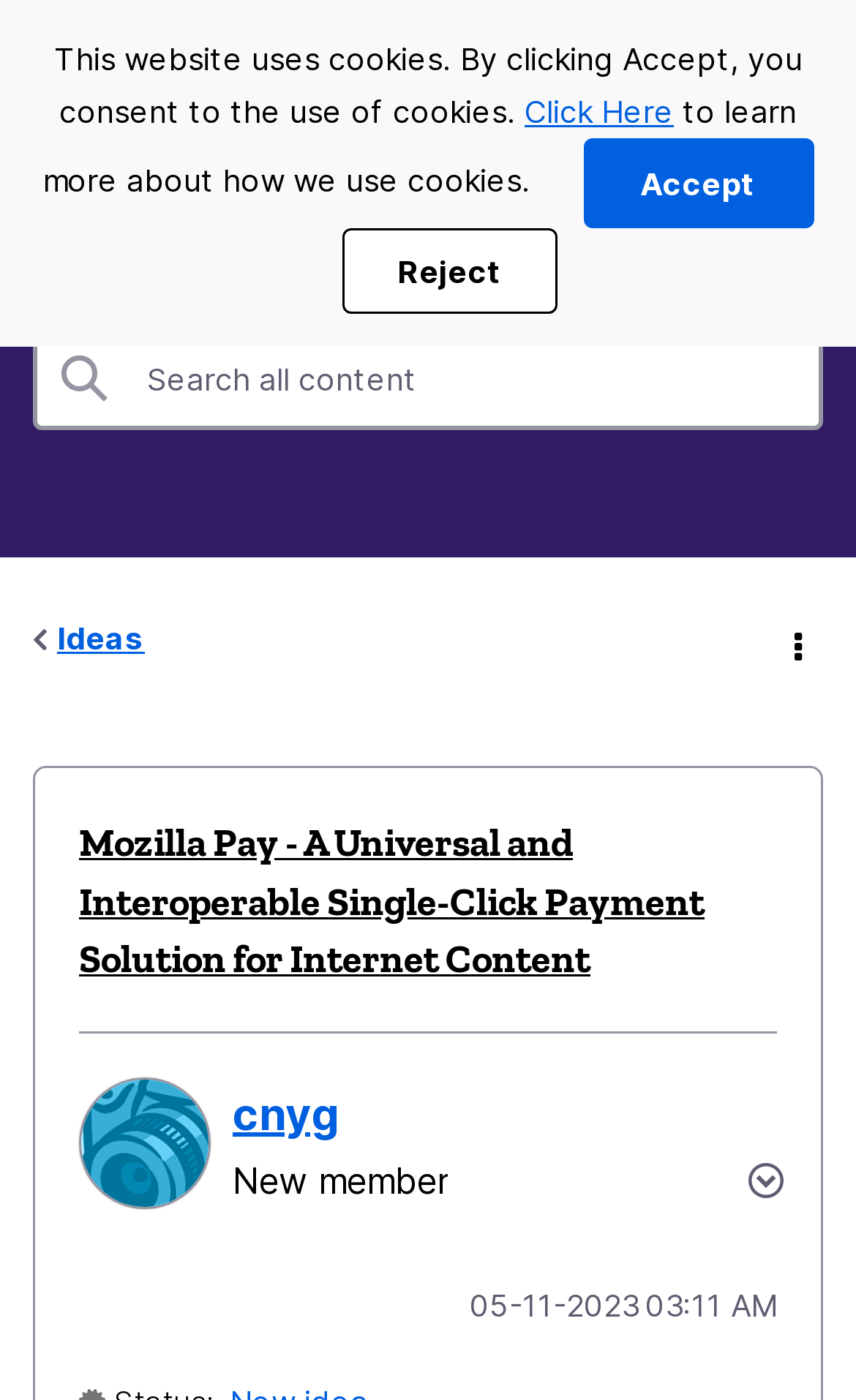Provide a comprehensive description of the webpage.

The webpage is about Mozilla Pay, a universal and interoperable single-click payment solution. At the top, there is a notification about the website using cookies, with a link to learn more and buttons to accept or reject the use of cookies. 

Below the notification, there is a navigation menu with a button to browse and a link to sign in. On the top right, there is a search bar with a search button. 

The main content of the page is a post about Mozilla Pay, with a heading that describes the solution. Below the heading, there is an image and a link to view the profile of the user who posted it. The post also has a button to show post options and a section that displays the date and time it was posted.

On the top left, there is a breadcrumbs navigation menu with a link to ideas. On the top right, there is a button to access options.